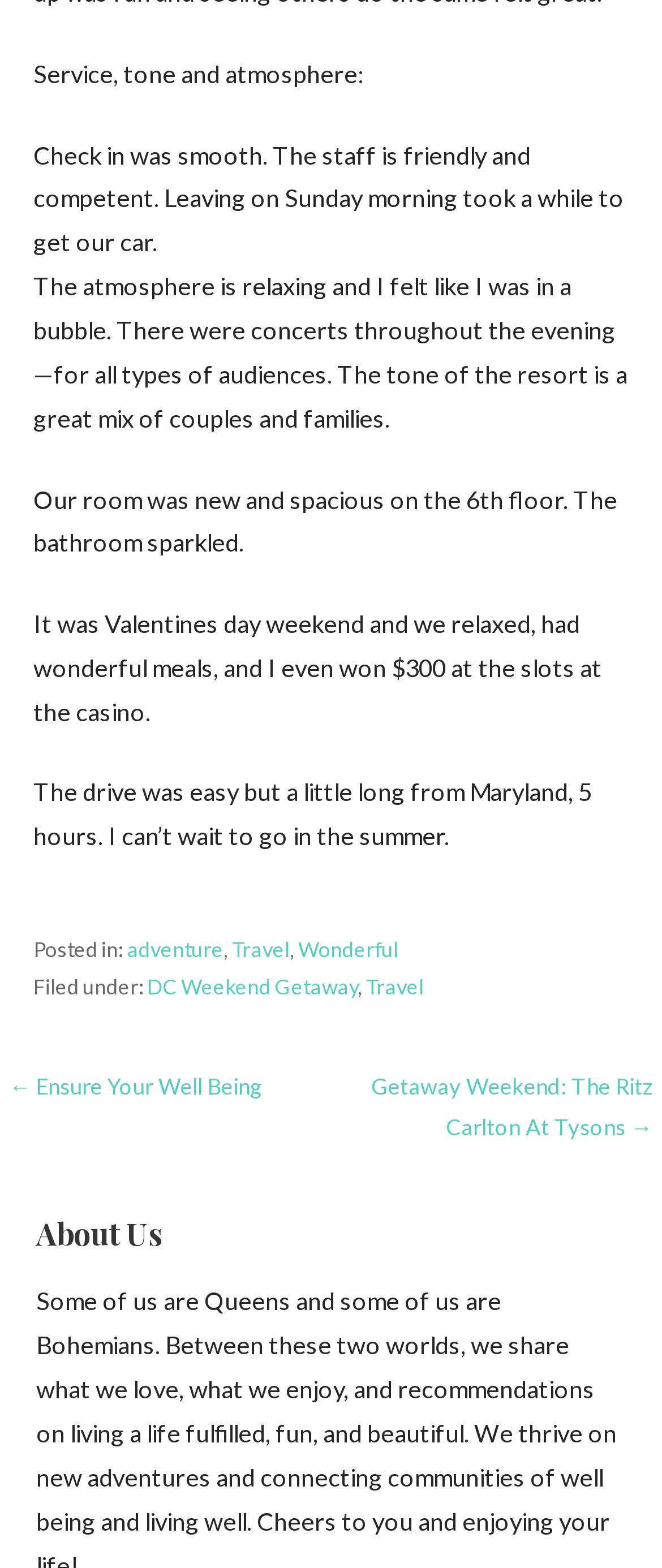Find the bounding box of the UI element described as: "Search". The bounding box coordinates should be given as four float values between 0 and 1, i.e., [left, top, right, bottom].

None